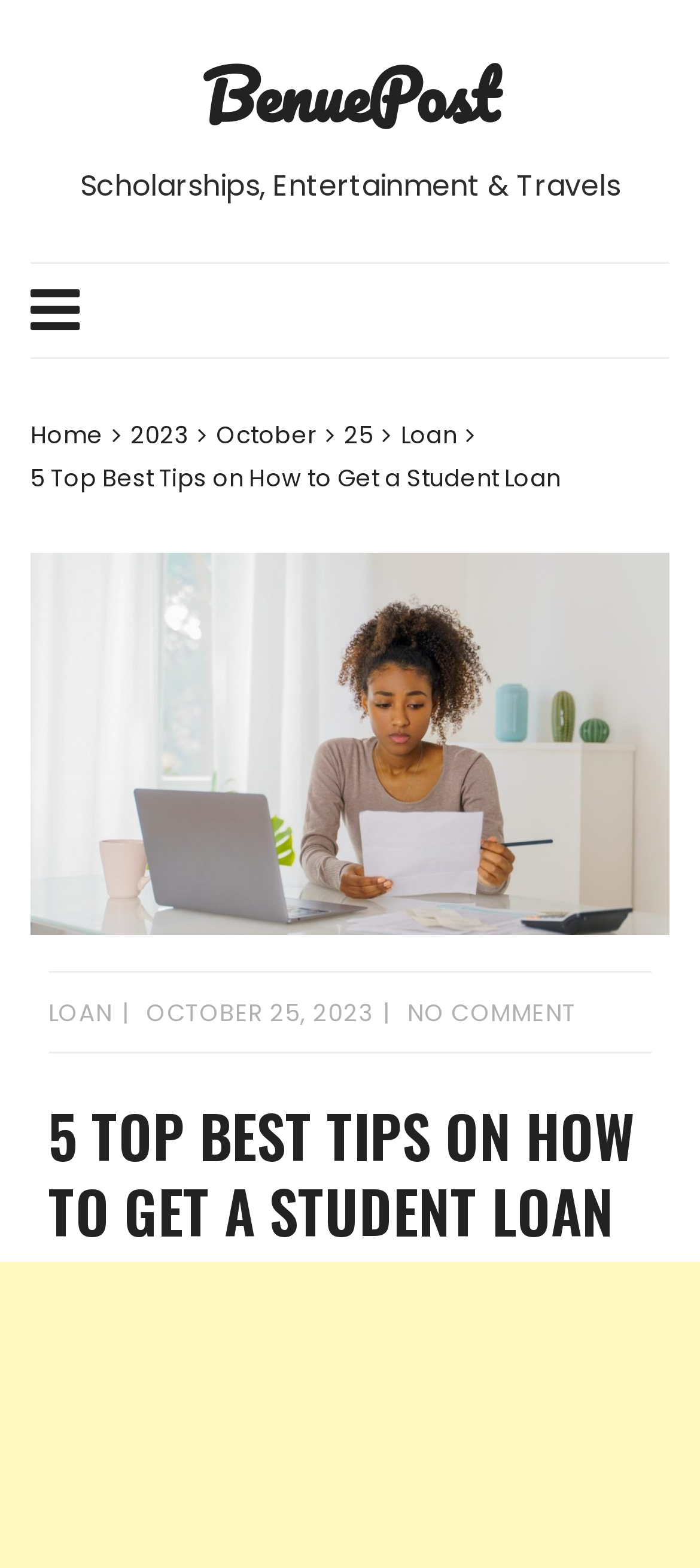Create a detailed narrative of the webpage’s visual and textual elements.

The webpage appears to be an article about tips on how to get a student loan. At the top, there is a heading that reads "BenuePost" and a link with the same text, positioned near the top left corner of the page. Below this, there is another heading that says "Scholarships, Entertainment & Travels", spanning almost the entire width of the page.

To the right of the "BenuePost" heading, there is a link with a menu icon, labeled "MENU". Below this, there is a navigation section with breadcrumbs, consisting of five links: "Home", "2023", "October", "25", and "Loan". These links are arranged horizontally, with each link positioned to the right of the previous one.

Below the navigation section, there is a static text element that displays the title of the article, "5 Top Best Tips on How to Get a Student Loan". This text is positioned near the top center of the page.

On the left side of the page, there is a large image that takes up about half of the page's height. The image is labeled "Fake job", but its actual content is not described.

In the lower half of the page, there are three links positioned horizontally: "LOAN", "OCTOBER 25, 2023", and a time element with no text. These links are centered on the page, with the time element positioned to the right of the "OCTOBER 25, 2023" link.

Below these links, there is a static text element that reads "NO COMMENT", positioned near the bottom center of the page. Finally, there is a large heading that repeats the title of the article, "5 TOP BEST TIPS ON HOW TO GET A STUDENT LOAN", spanning almost the entire width of the page and positioned near the bottom.